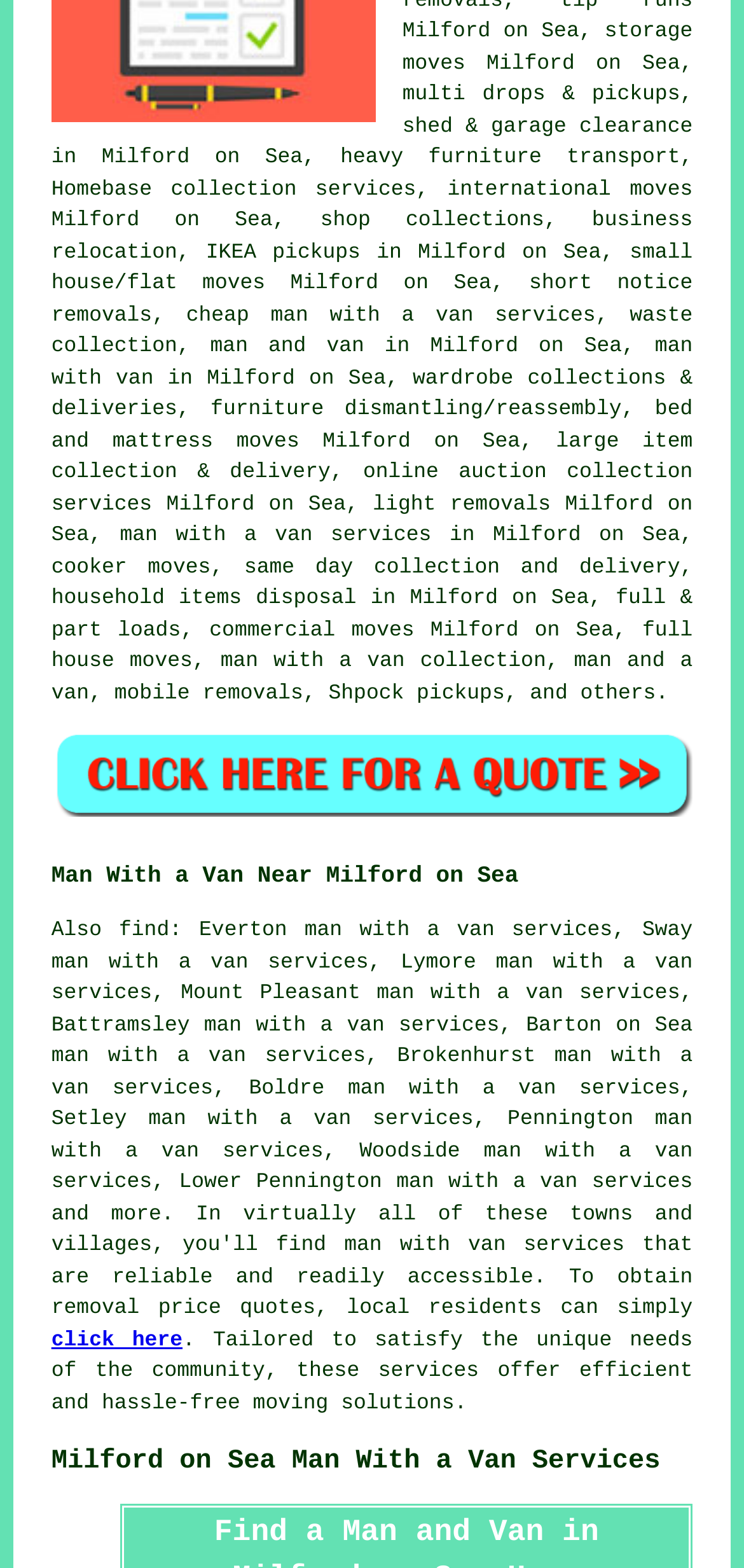Determine the bounding box coordinates for the HTML element described here: "waste collection".

[0.069, 0.194, 0.931, 0.229]